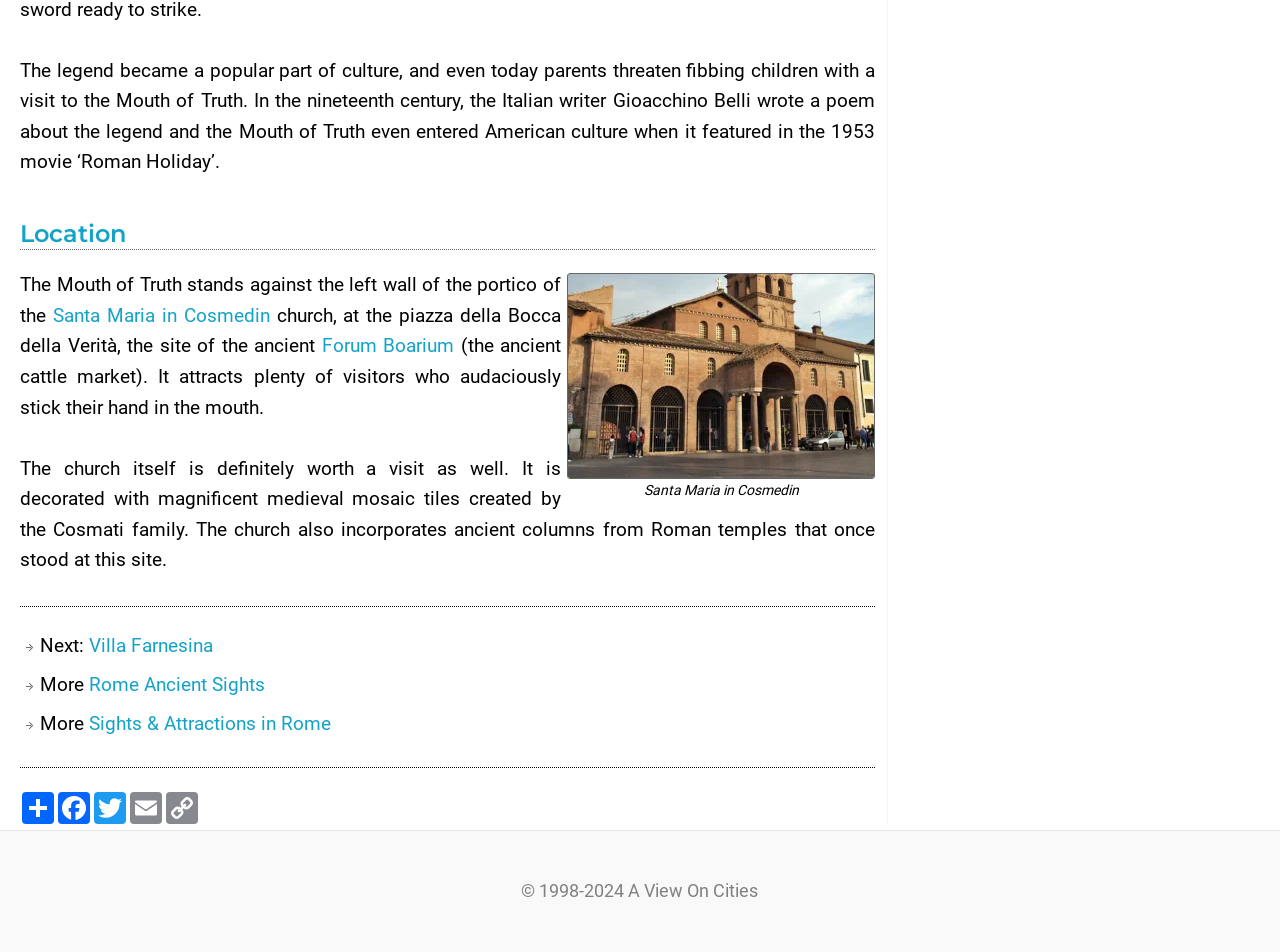Please identify the bounding box coordinates of the clickable element to fulfill the following instruction: "Visit the Santa Maria in Cosmedin church". The coordinates should be four float numbers between 0 and 1, i.e., [left, top, right, bottom].

[0.041, 0.319, 0.211, 0.343]